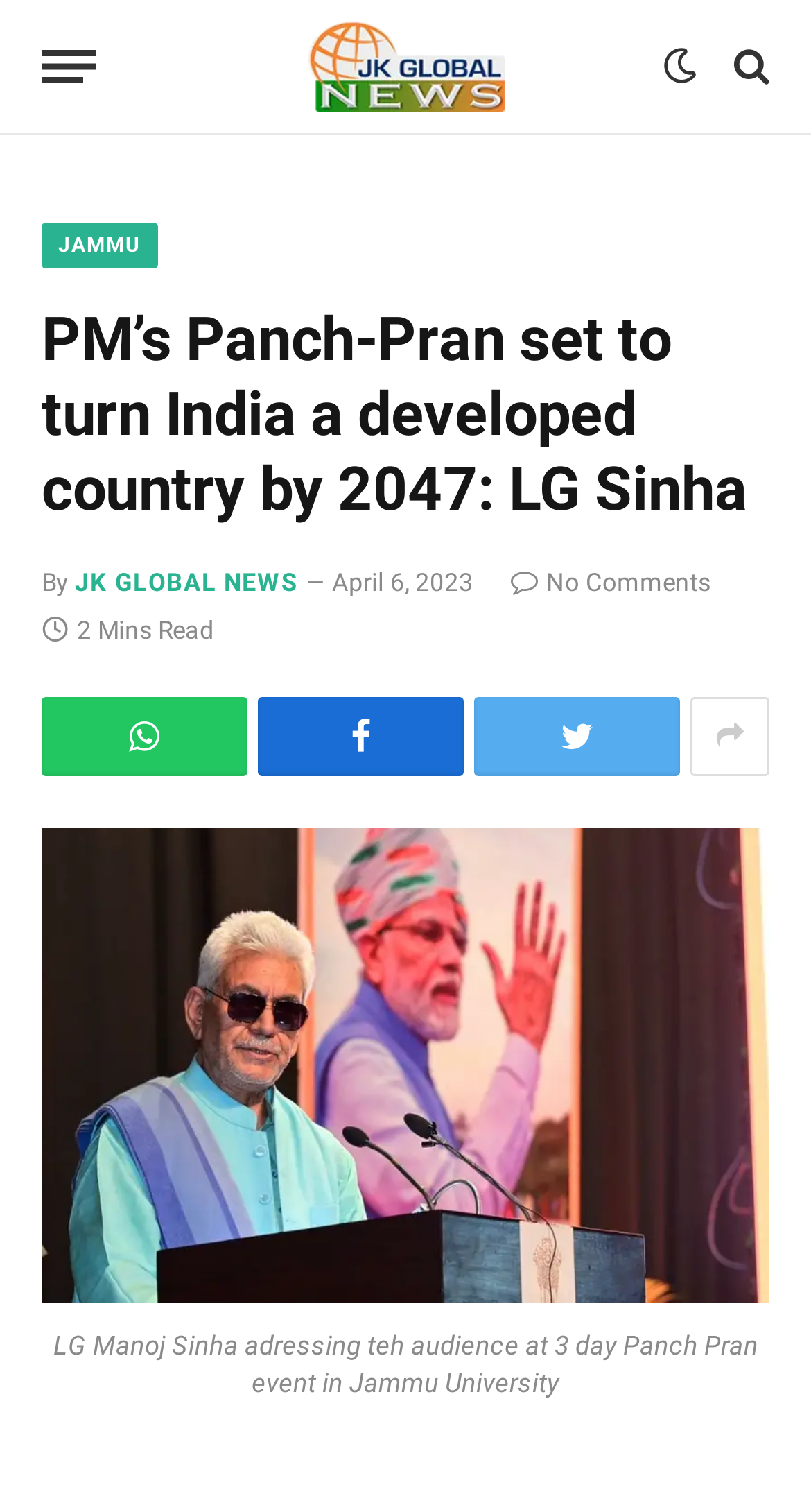Could you indicate the bounding box coordinates of the region to click in order to complete this instruction: "Share the article on Facebook".

[0.318, 0.46, 0.572, 0.513]